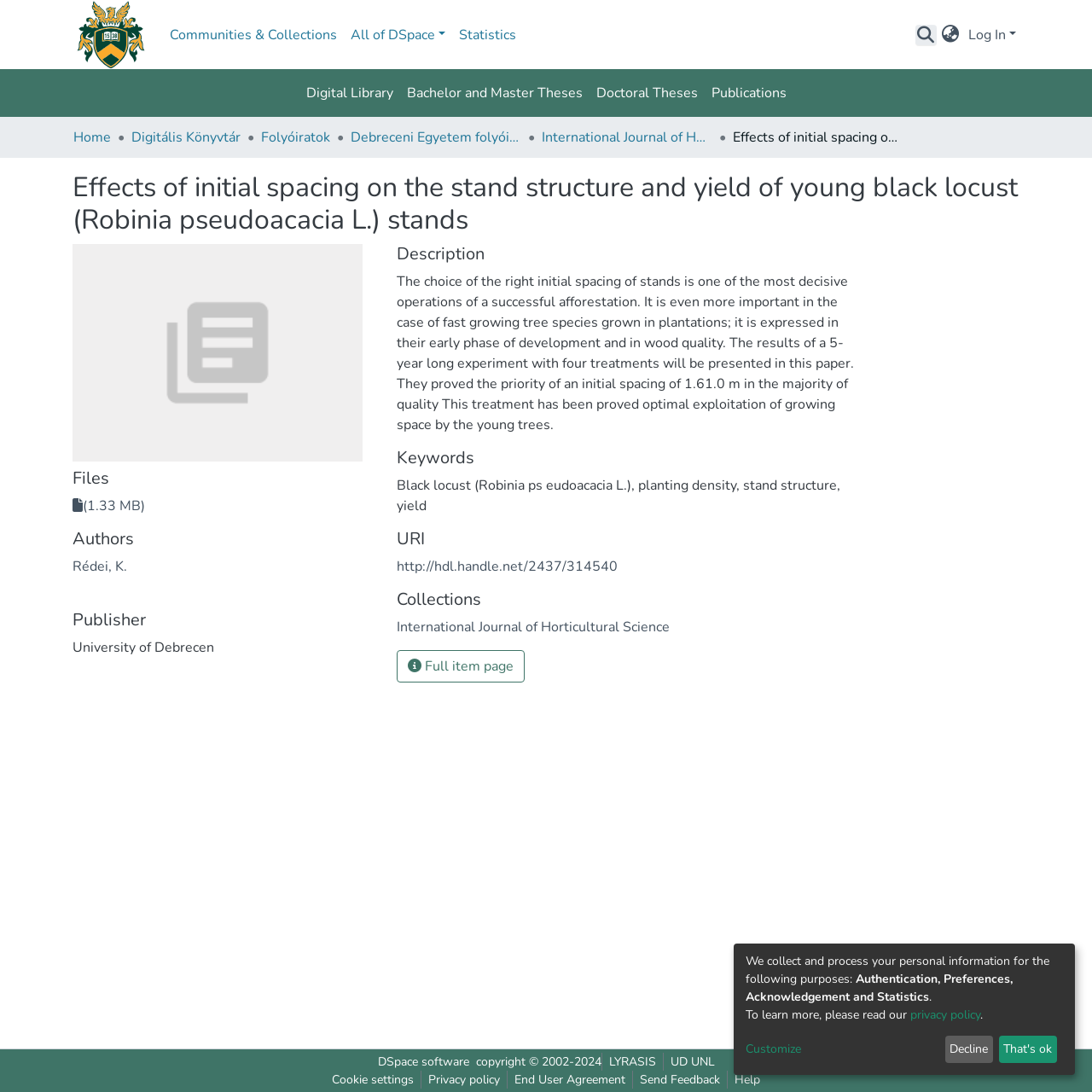What is the name of the journal?
Answer the question with just one word or phrase using the image.

International Journal of Horticultural Science